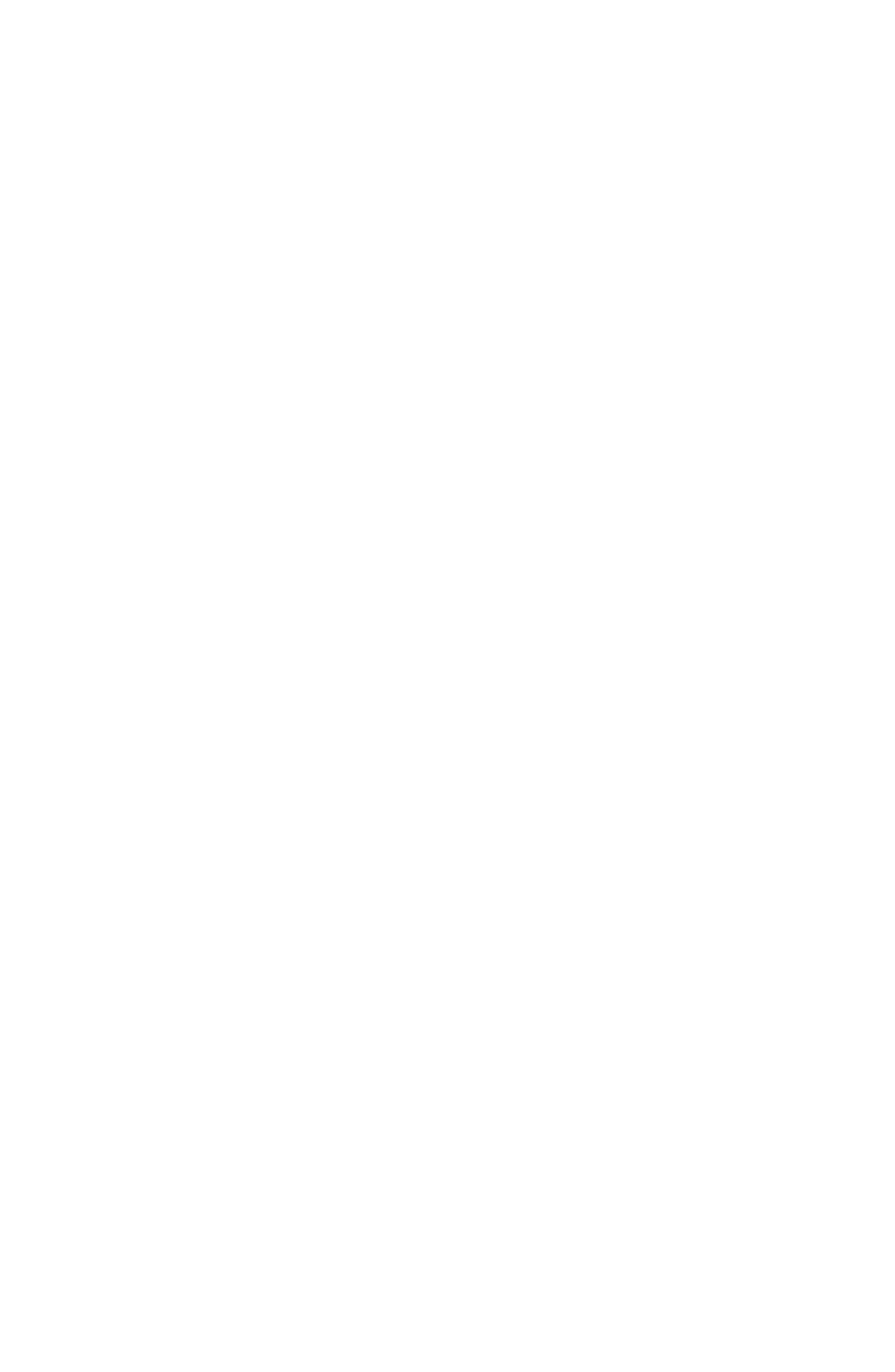Reply to the question with a single word or phrase:
What is the date of the posted article?

April 27, 2023